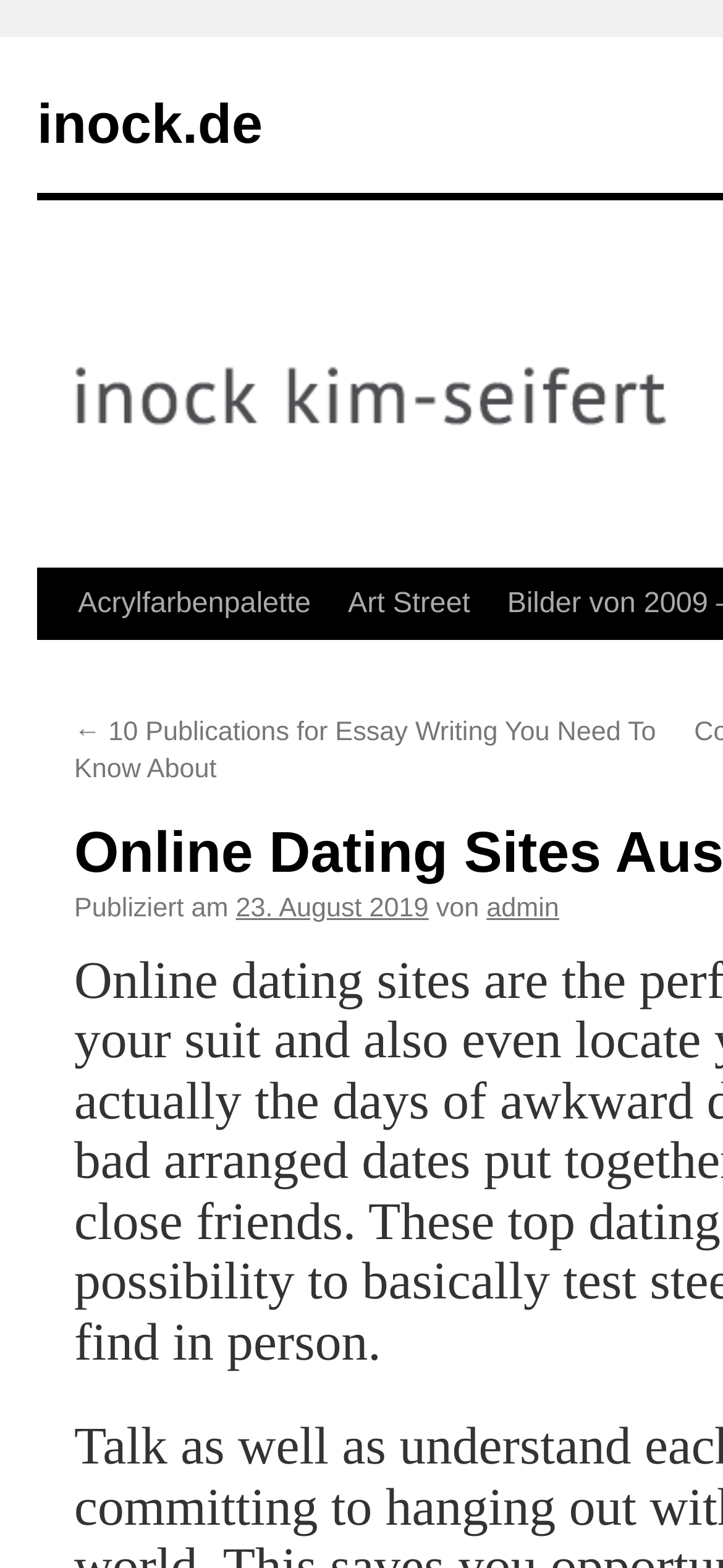Please find the bounding box for the UI component described as follows: "Toggle navigation".

None